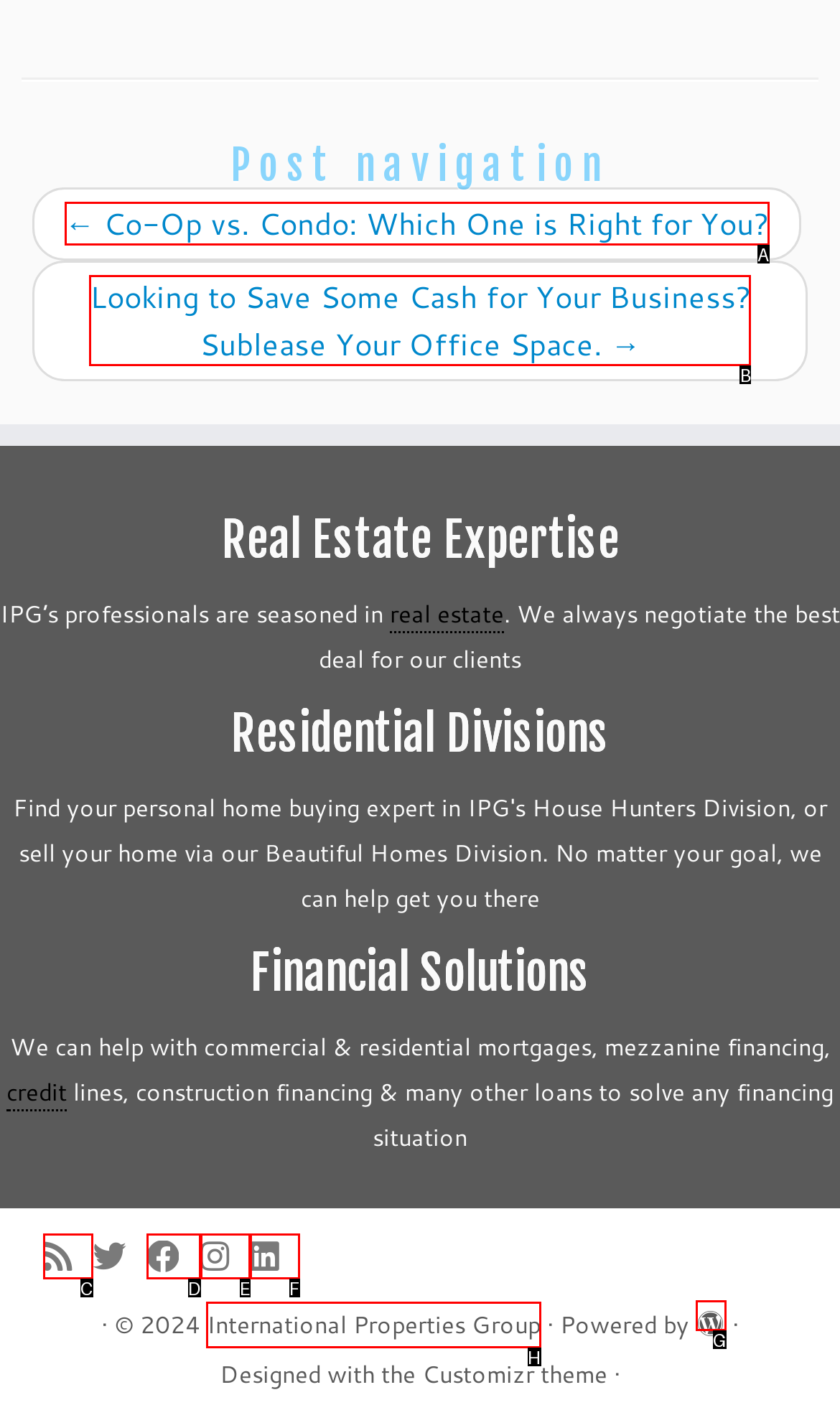Among the marked elements in the screenshot, which letter corresponds to the UI element needed for the task: Share on Facebook?

None